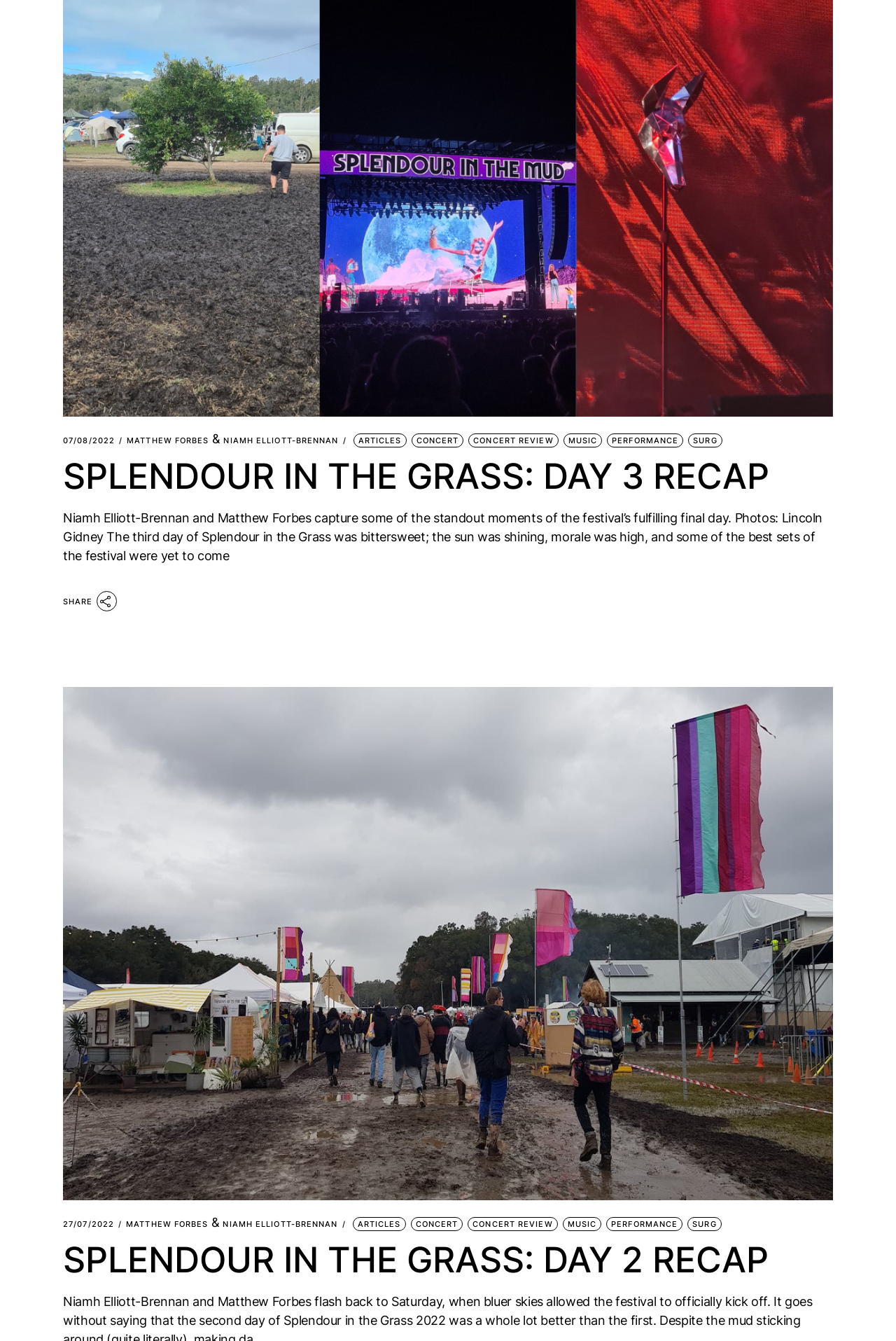Provide a short, one-word or phrase answer to the question below:
What is the name of the festival being discussed?

Splendour in the Grass